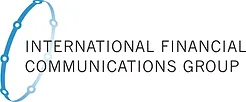What is the purpose of IFCG?
Using the image, respond with a single word or phrase.

To strengthen communication networks